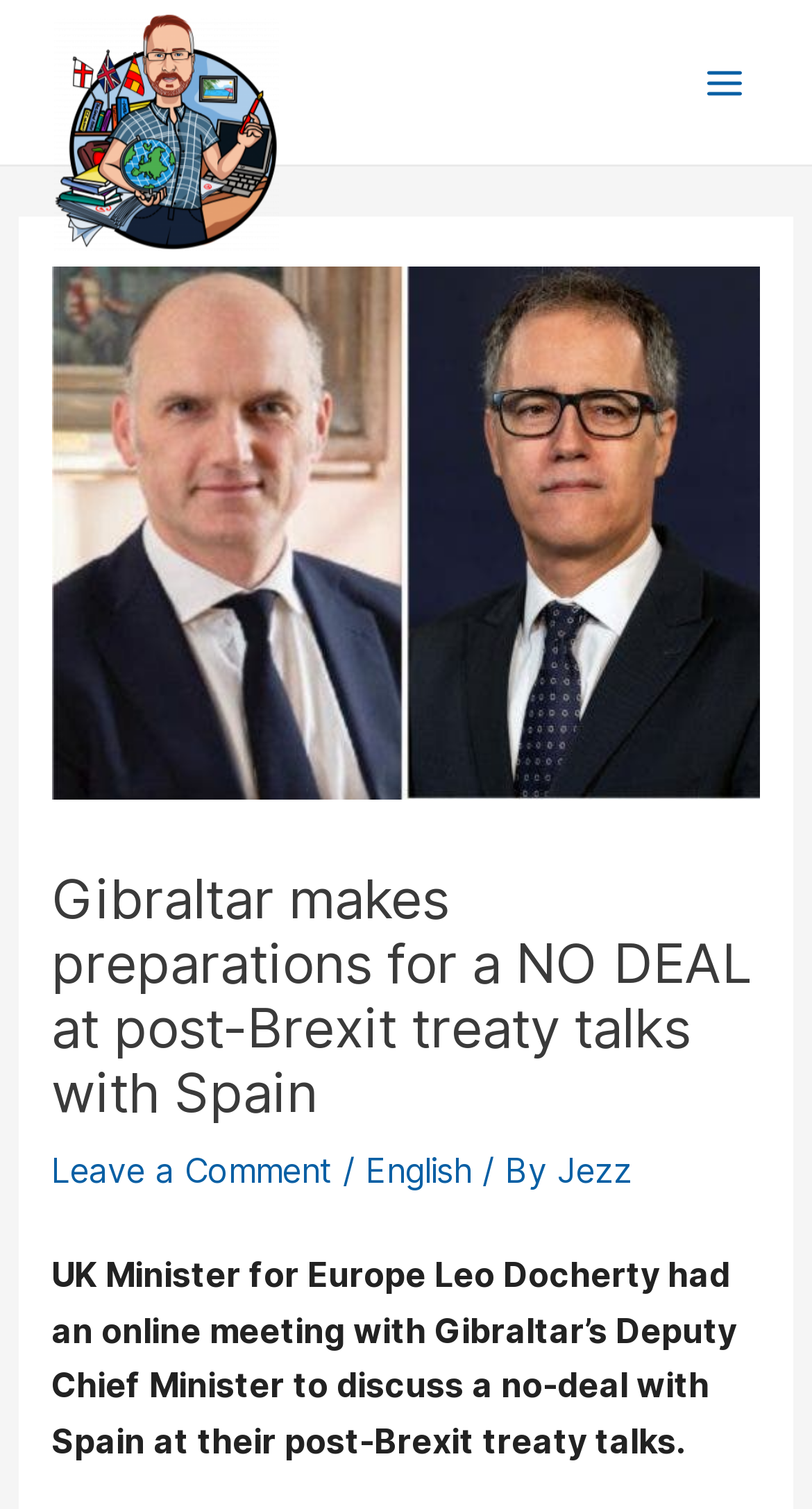What is the language of the article?
Please answer the question with a detailed response using the information from the screenshot.

The webpage contains a link 'English' which suggests that the language of the article is English.